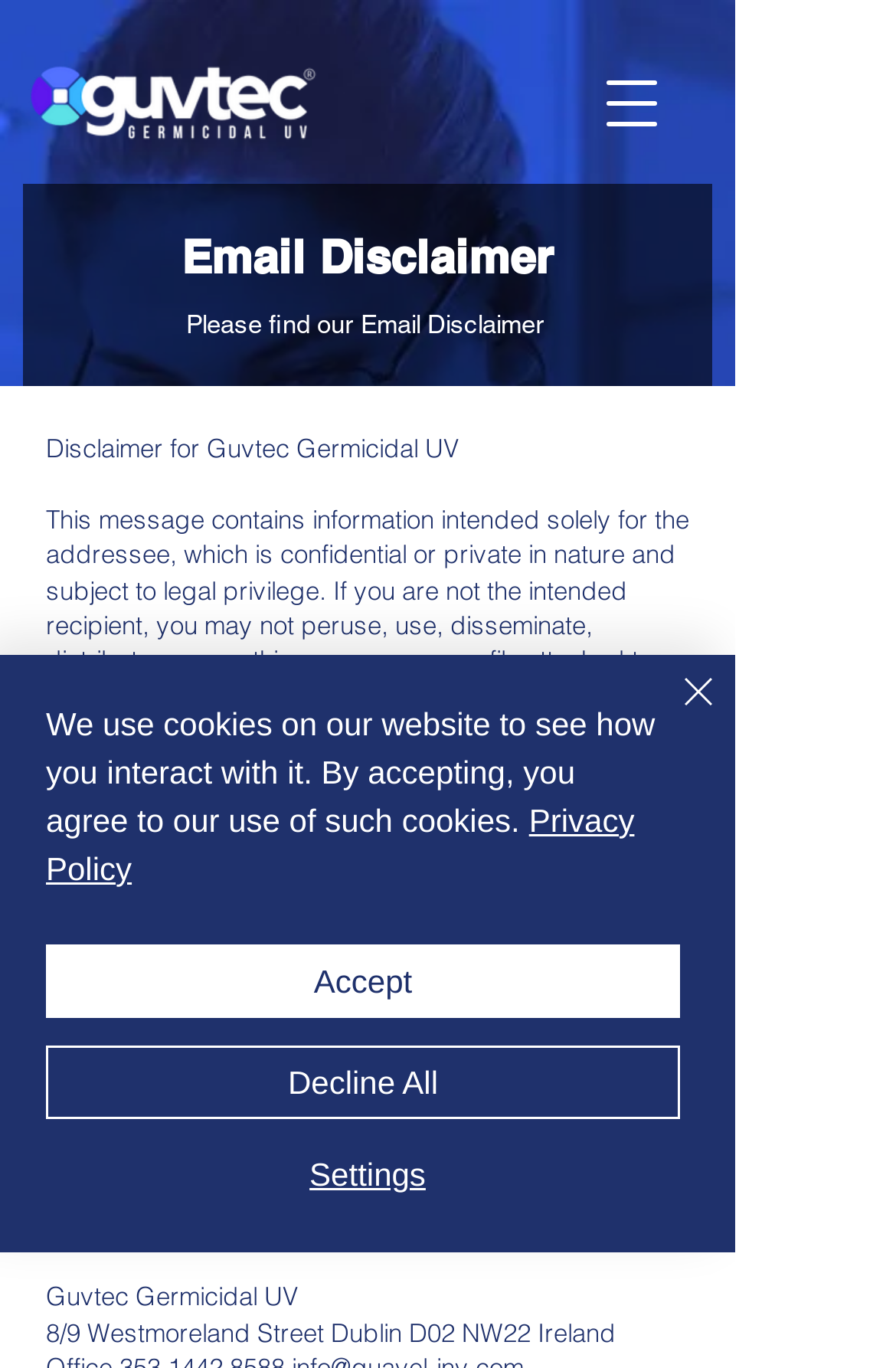What is the warning for unauthorized use of emails?
Kindly offer a detailed explanation using the data available in the image.

According to the disclaimer, if you are not the intended recipient, you may not peruse, use, disseminate, distribute or copy this message or any file attached to this message, and any such unauthorized use is prohibited and may be unlawful.